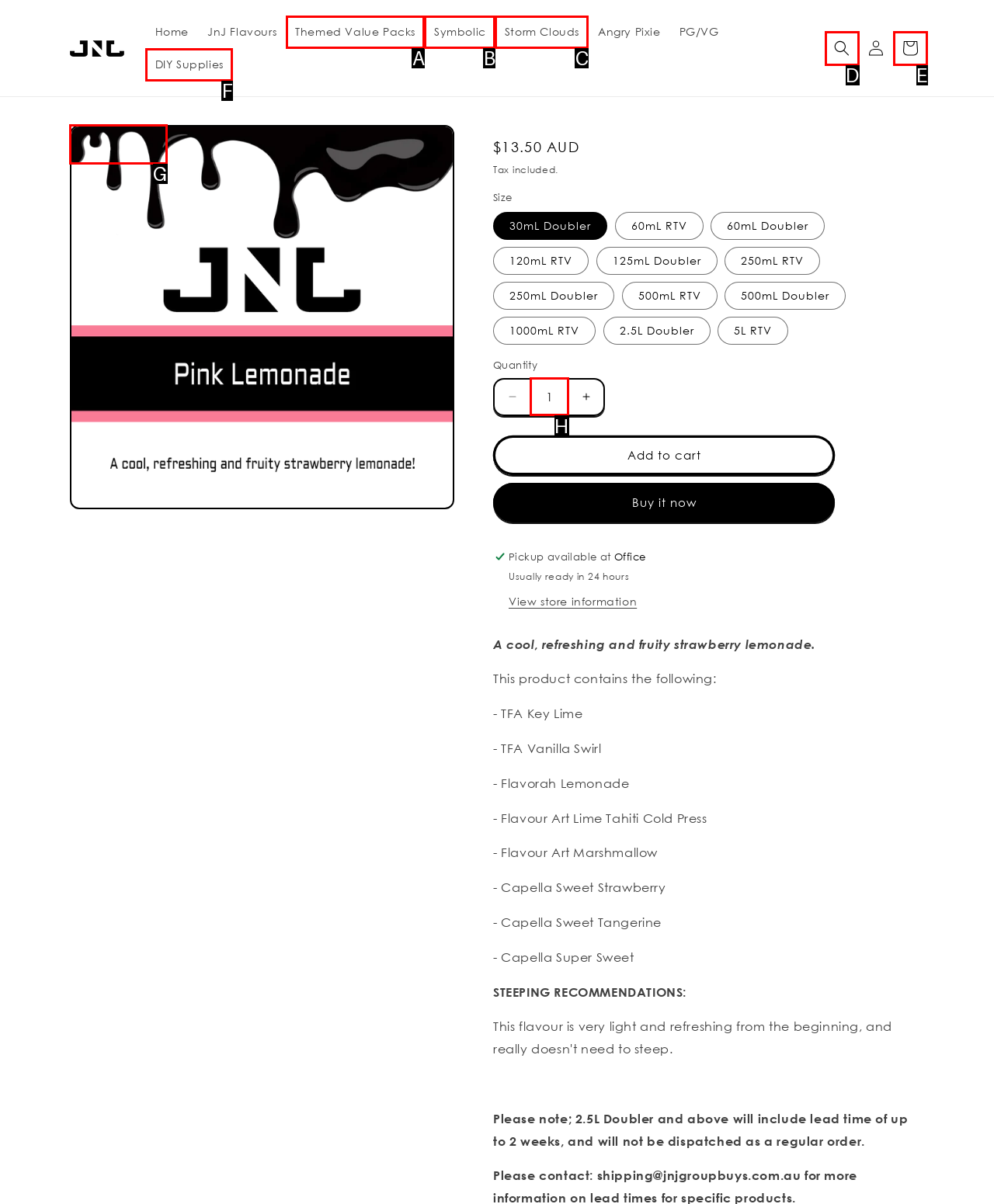Please select the letter of the HTML element that fits the description: Themed Value Packs. Answer with the option's letter directly.

A